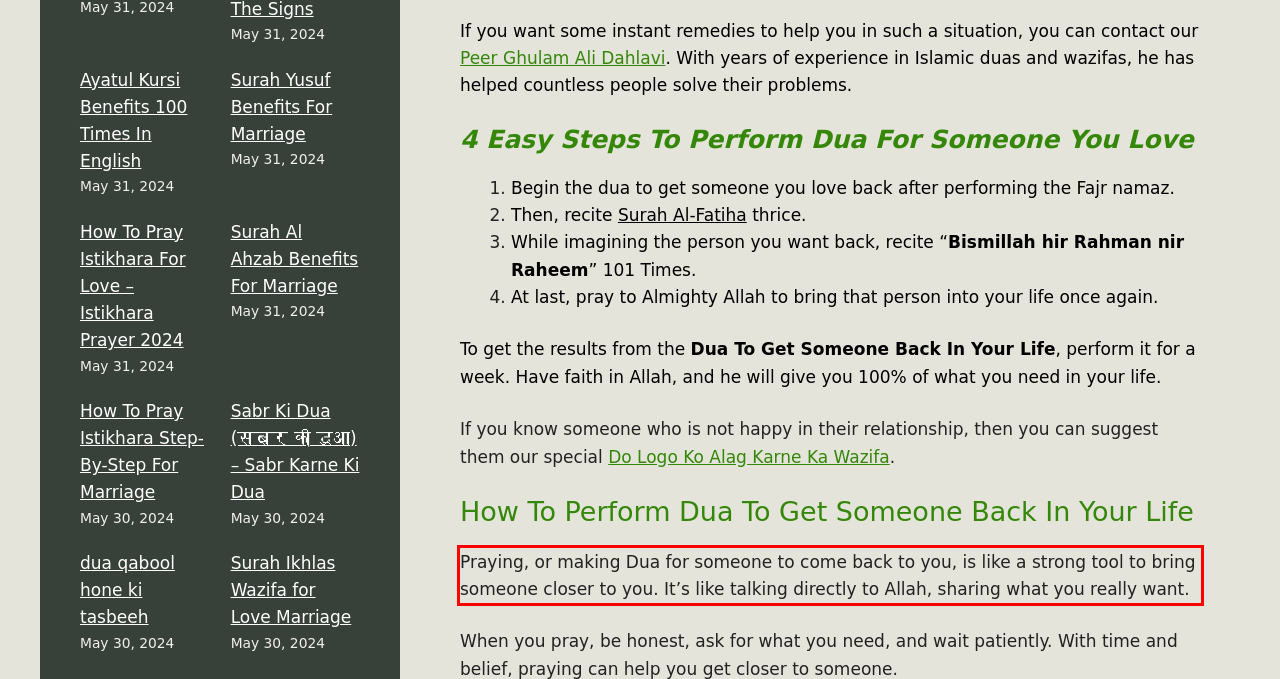Look at the screenshot of the webpage, locate the red rectangle bounding box, and generate the text content that it contains.

Praying, or making Dua for someone to come back to you, is like a strong tool to bring someone closer to you. It’s like talking directly to Allah, sharing what you really want.